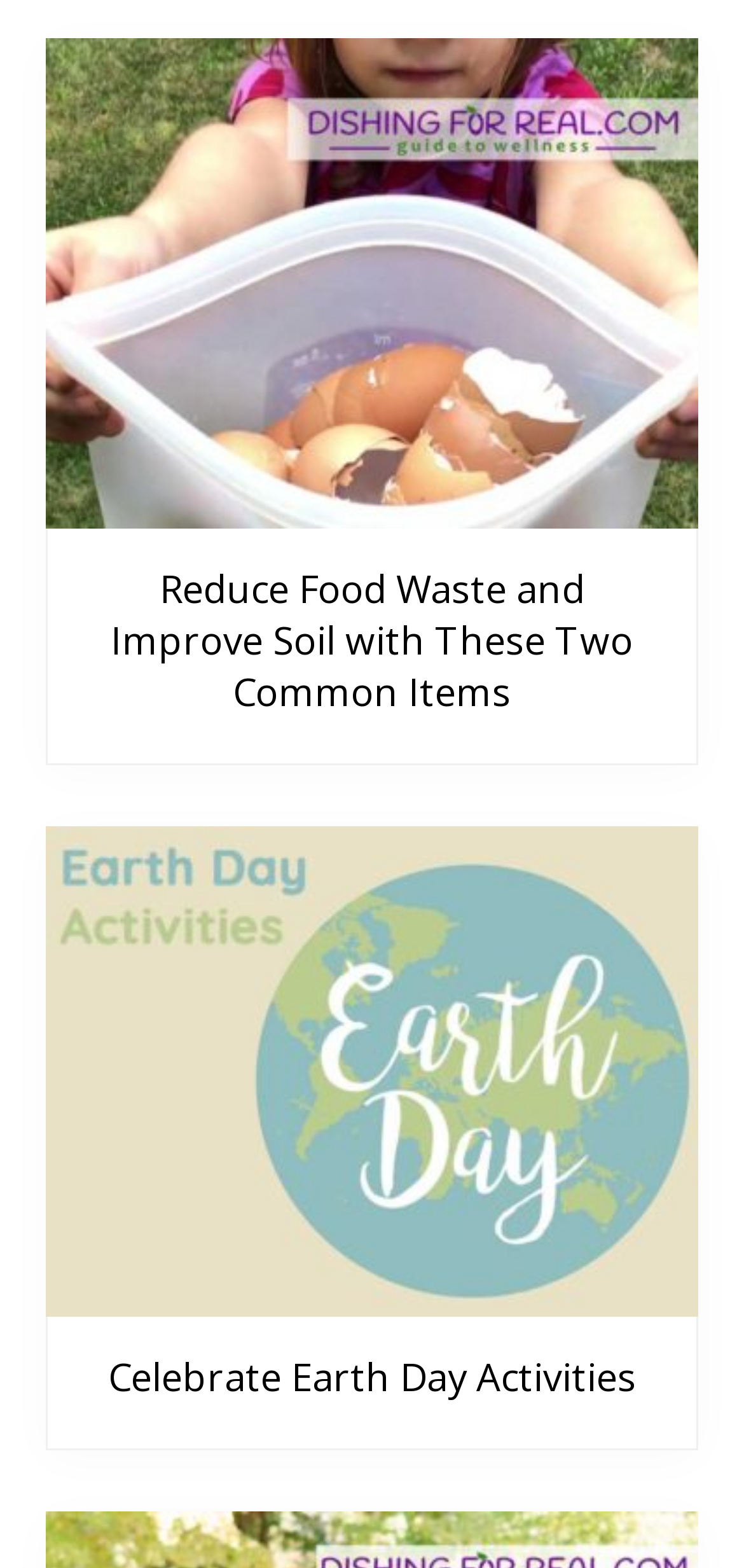Predict the bounding box coordinates for the UI element described as: "Celebrate Earth Day Activities". The coordinates should be four float numbers between 0 and 1, presented as [left, top, right, bottom].

[0.145, 0.862, 0.855, 0.894]